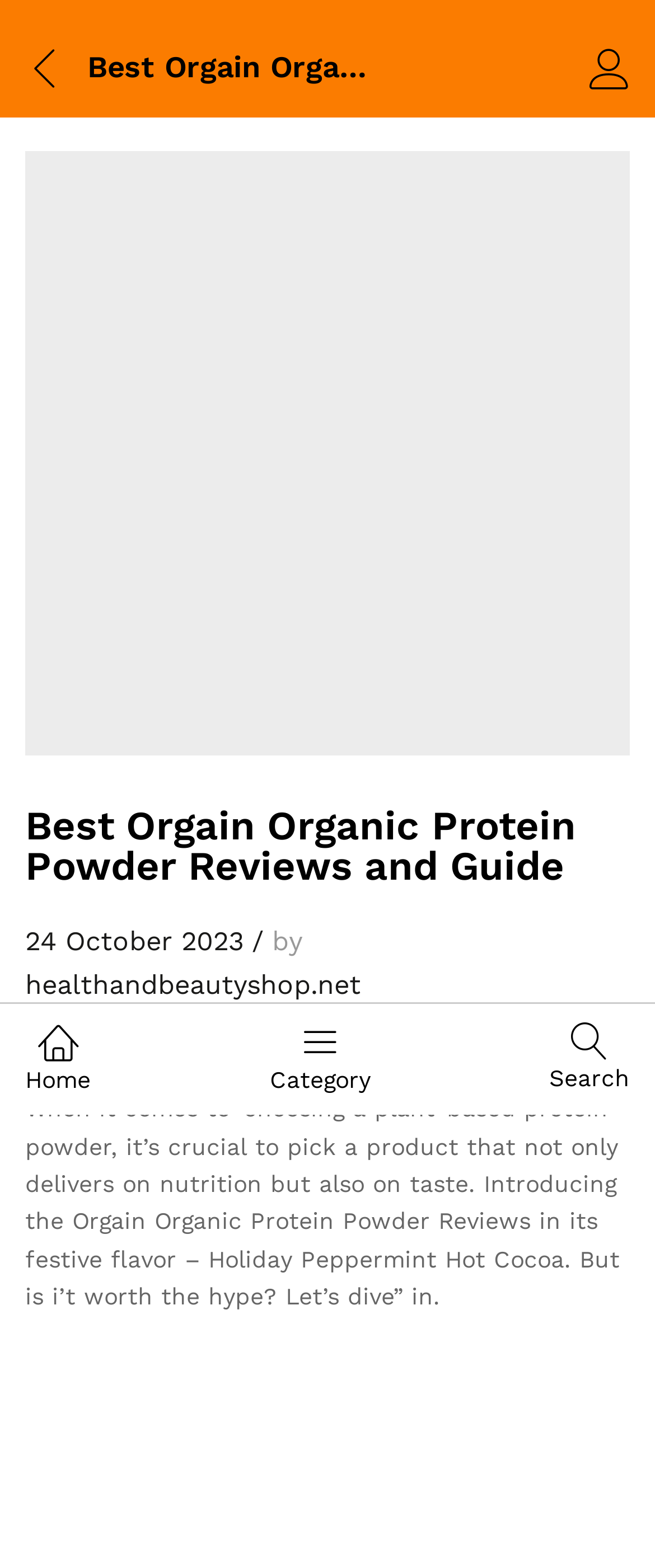What is the flavor of the Orgain Organic Protein Powder?
Based on the image, provide a one-word or brief-phrase response.

Holiday Peppermint Hot Cocoa